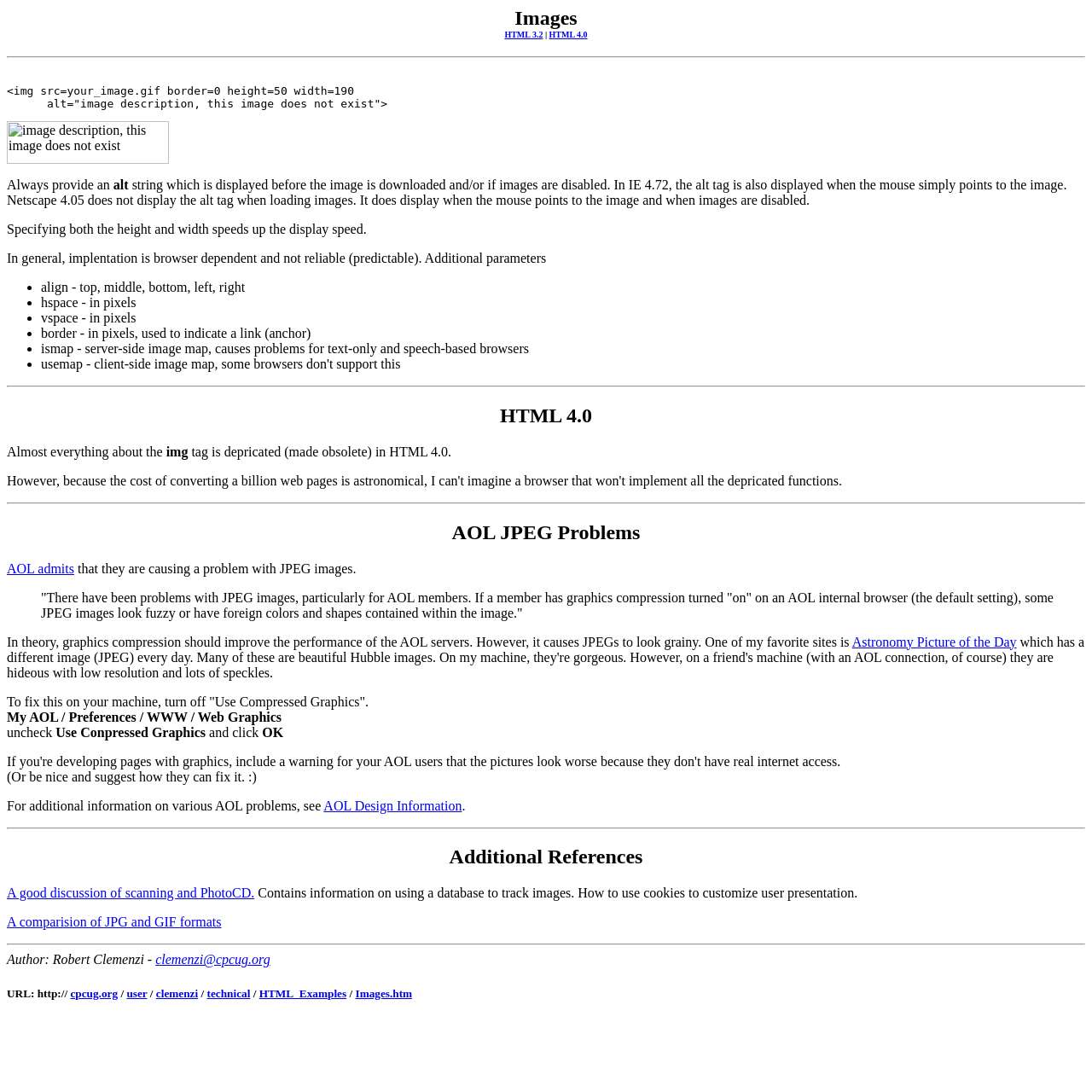What is the problem with JPEG images on AOL?
Using the image, give a concise answer in the form of a single word or short phrase.

Look fuzzy or distorted